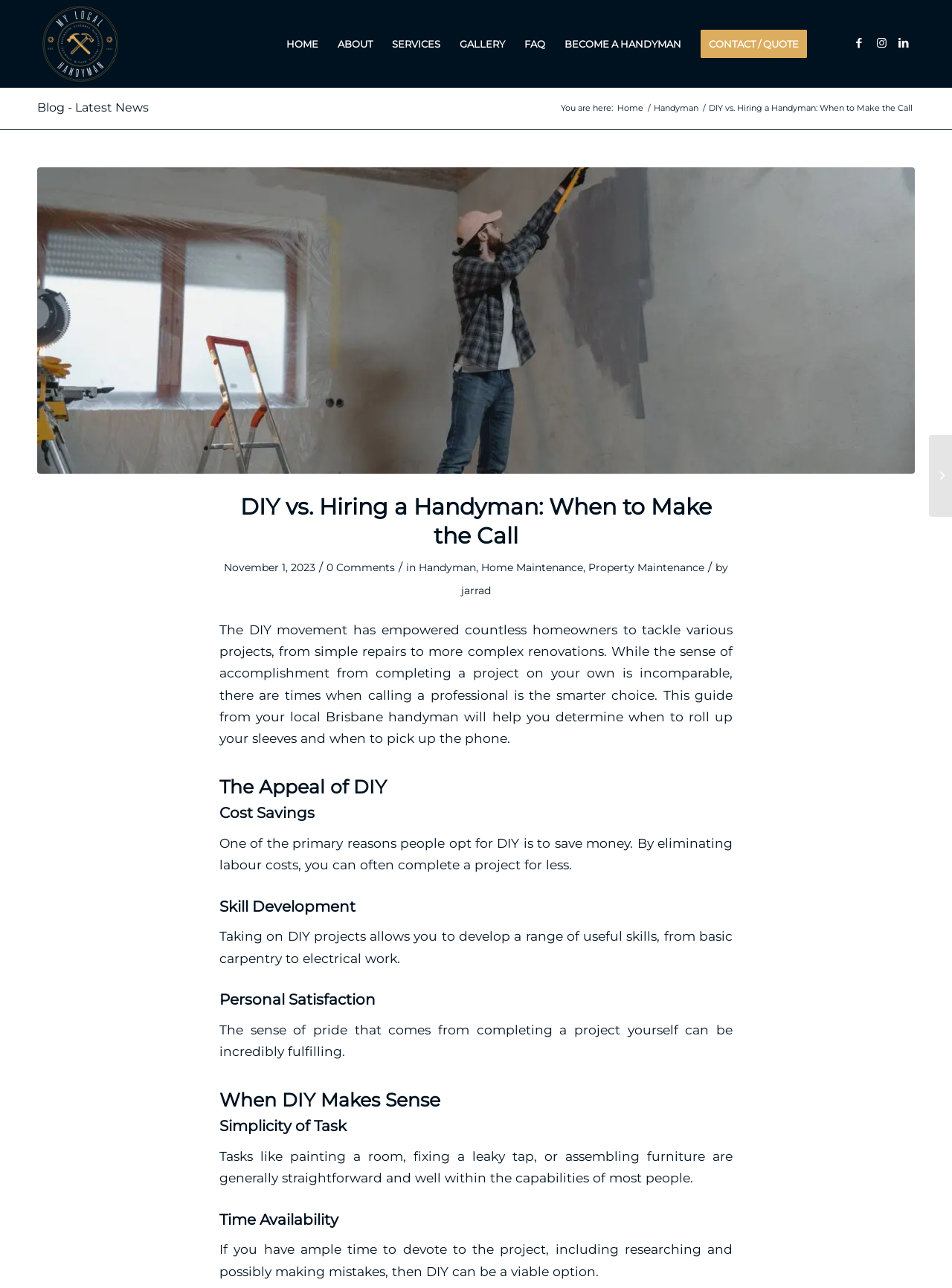Determine the bounding box coordinates for the clickable element to execute this instruction: "Click on the 'HOME' menu item". Provide the coordinates as four float numbers between 0 and 1, i.e., [left, top, right, bottom].

[0.291, 0.001, 0.345, 0.068]